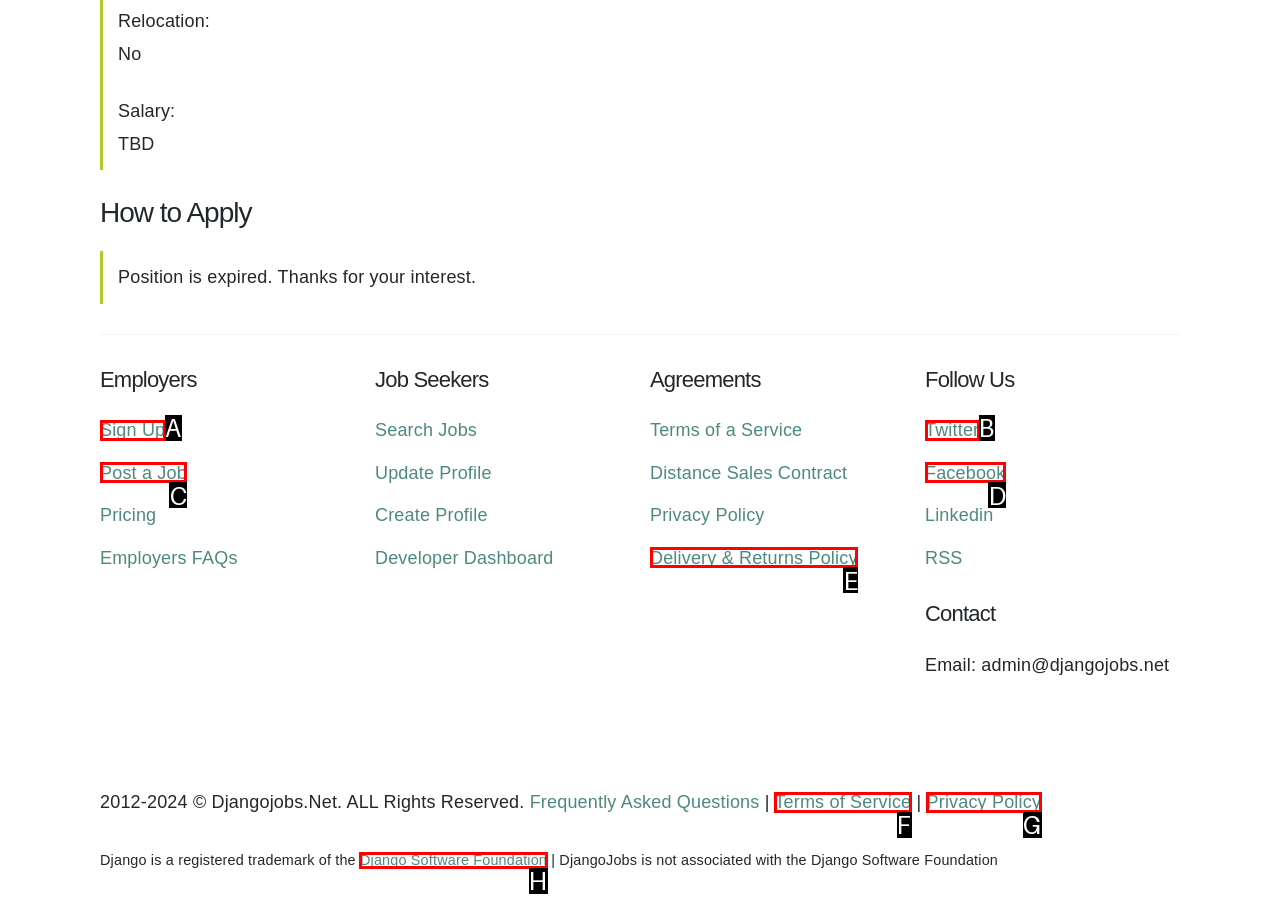Point out the HTML element I should click to achieve the following: Follow us on Twitter Reply with the letter of the selected element.

B